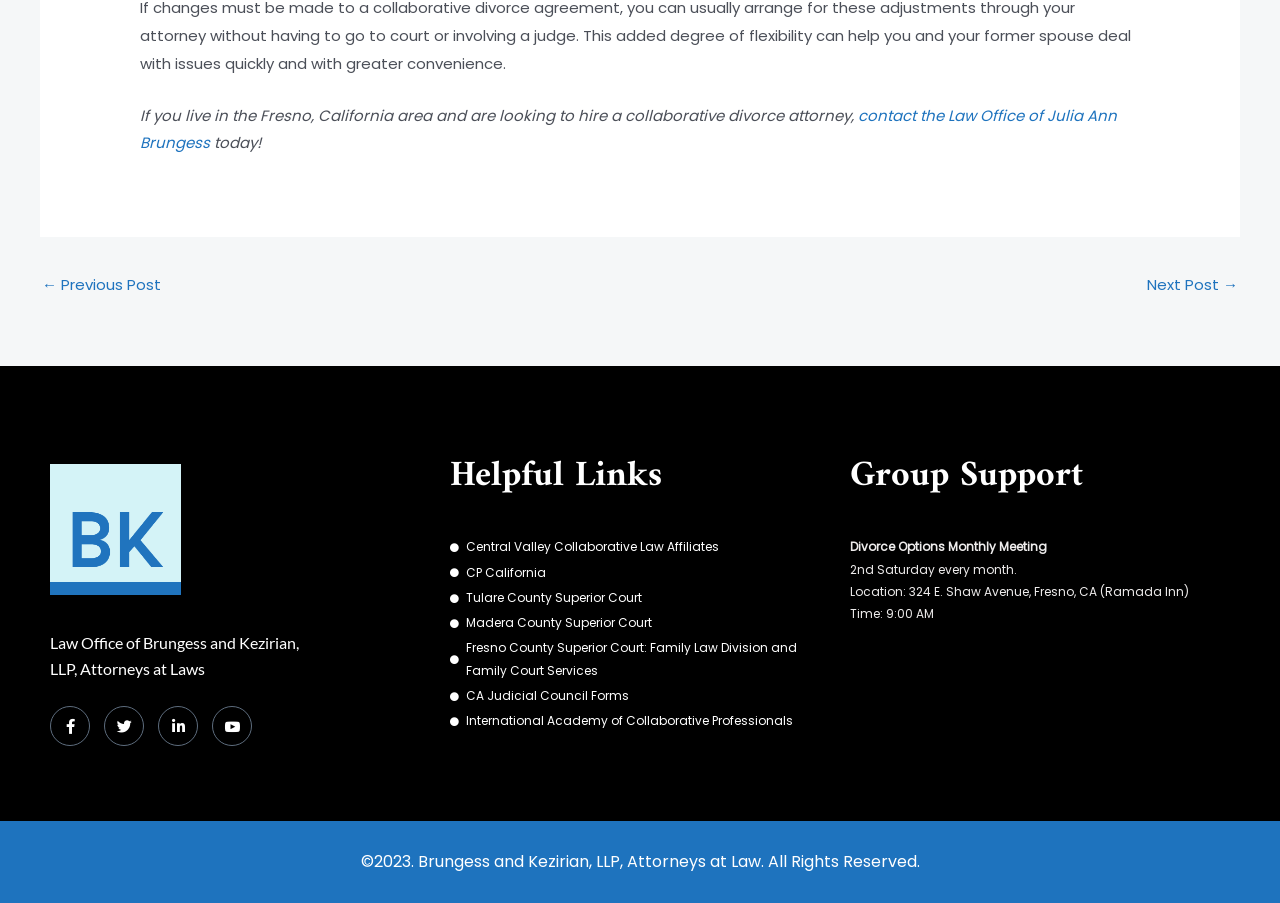Specify the bounding box coordinates (top-left x, top-left y, bottom-right x, bottom-right y) of the UI element in the screenshot that matches this description: CP California

[0.352, 0.622, 0.648, 0.647]